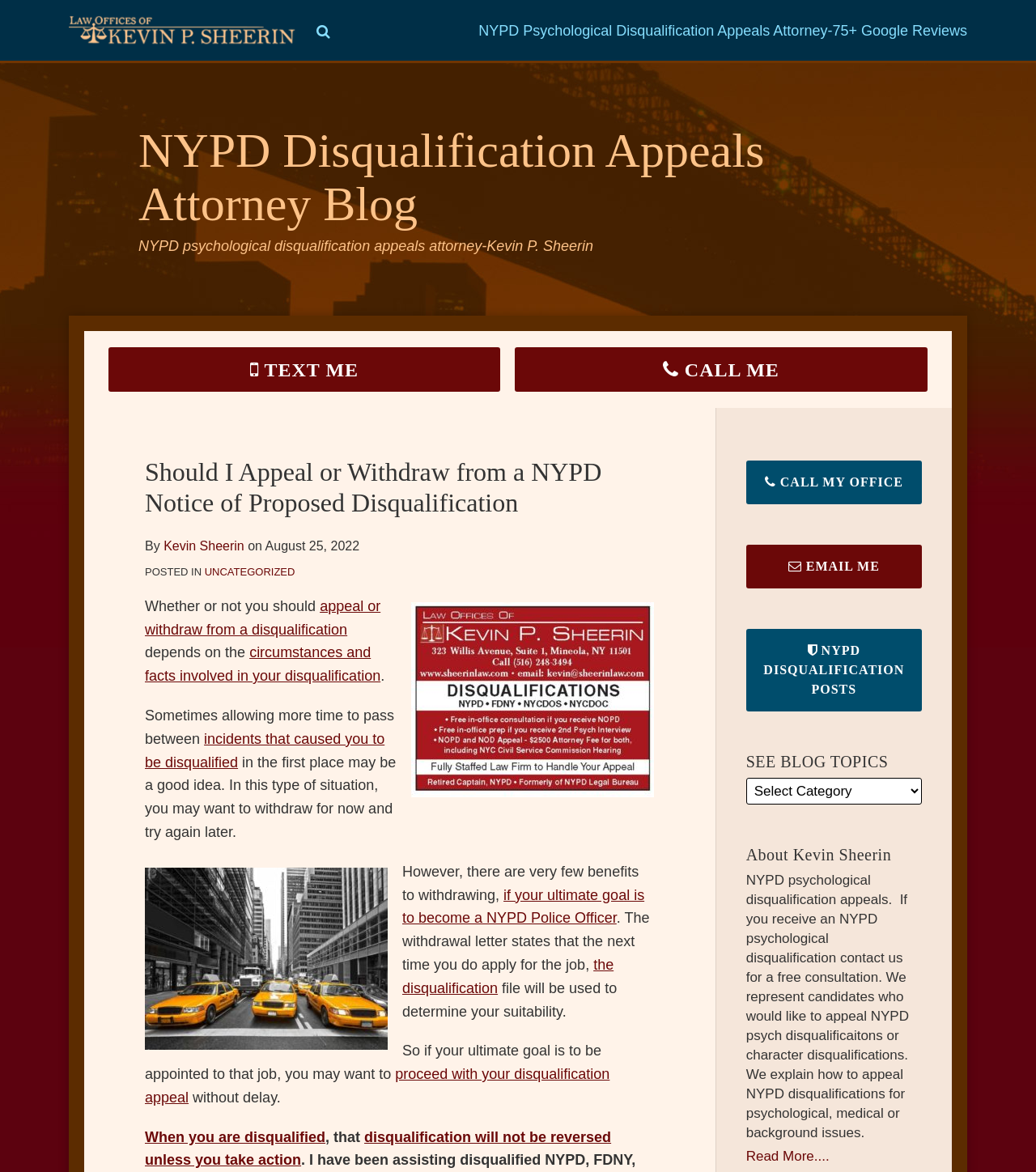Please locate the bounding box coordinates of the element that should be clicked to complete the given instruction: "Click the 'Privacy Policy' link".

None